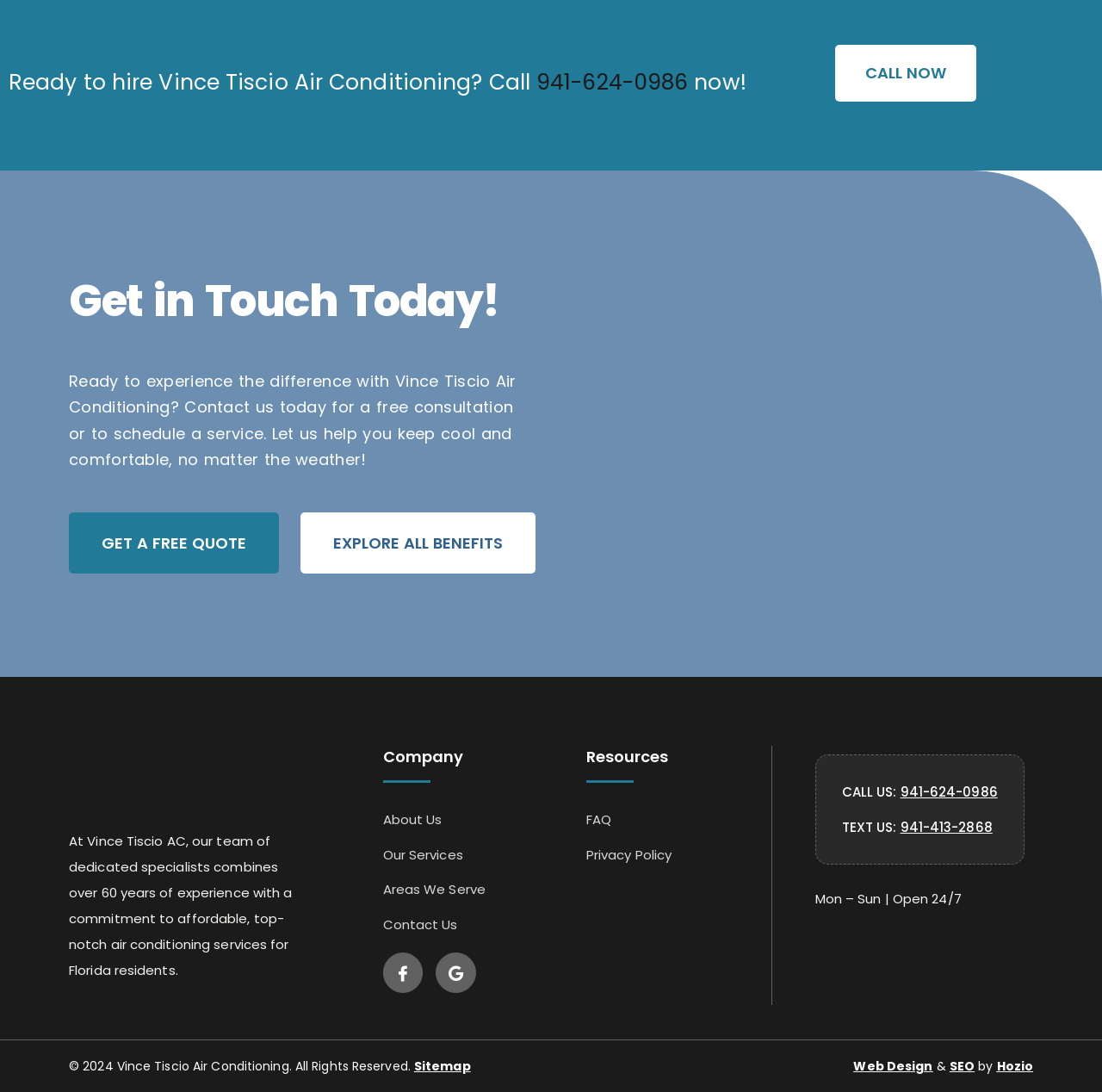Can you show the bounding box coordinates of the region to click on to complete the task described in the instruction: "Explore all benefits"?

[0.273, 0.469, 0.486, 0.525]